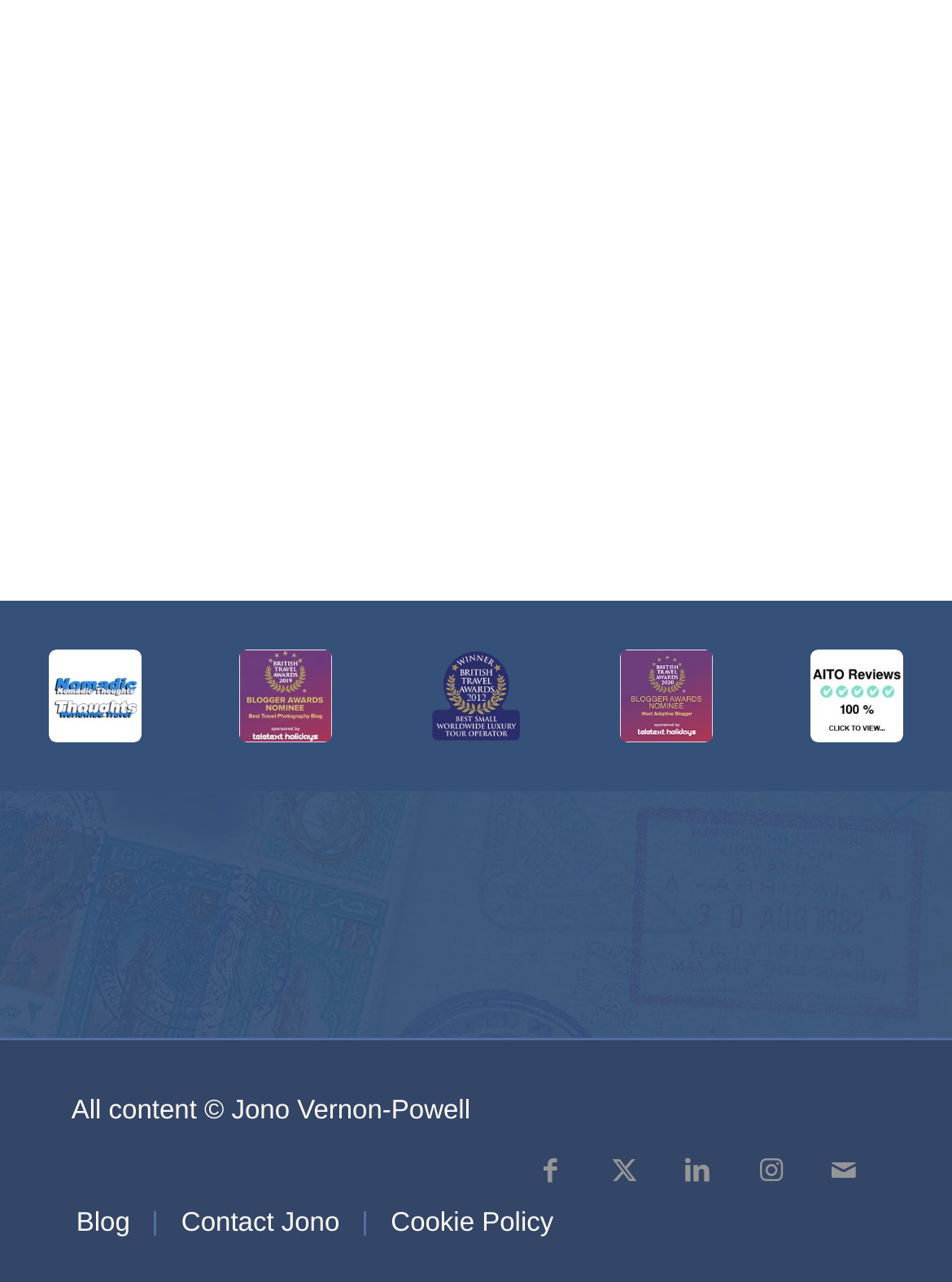Highlight the bounding box coordinates of the element you need to click to perform the following instruction: "Check mail."

[0.848, 0.885, 0.925, 0.942]